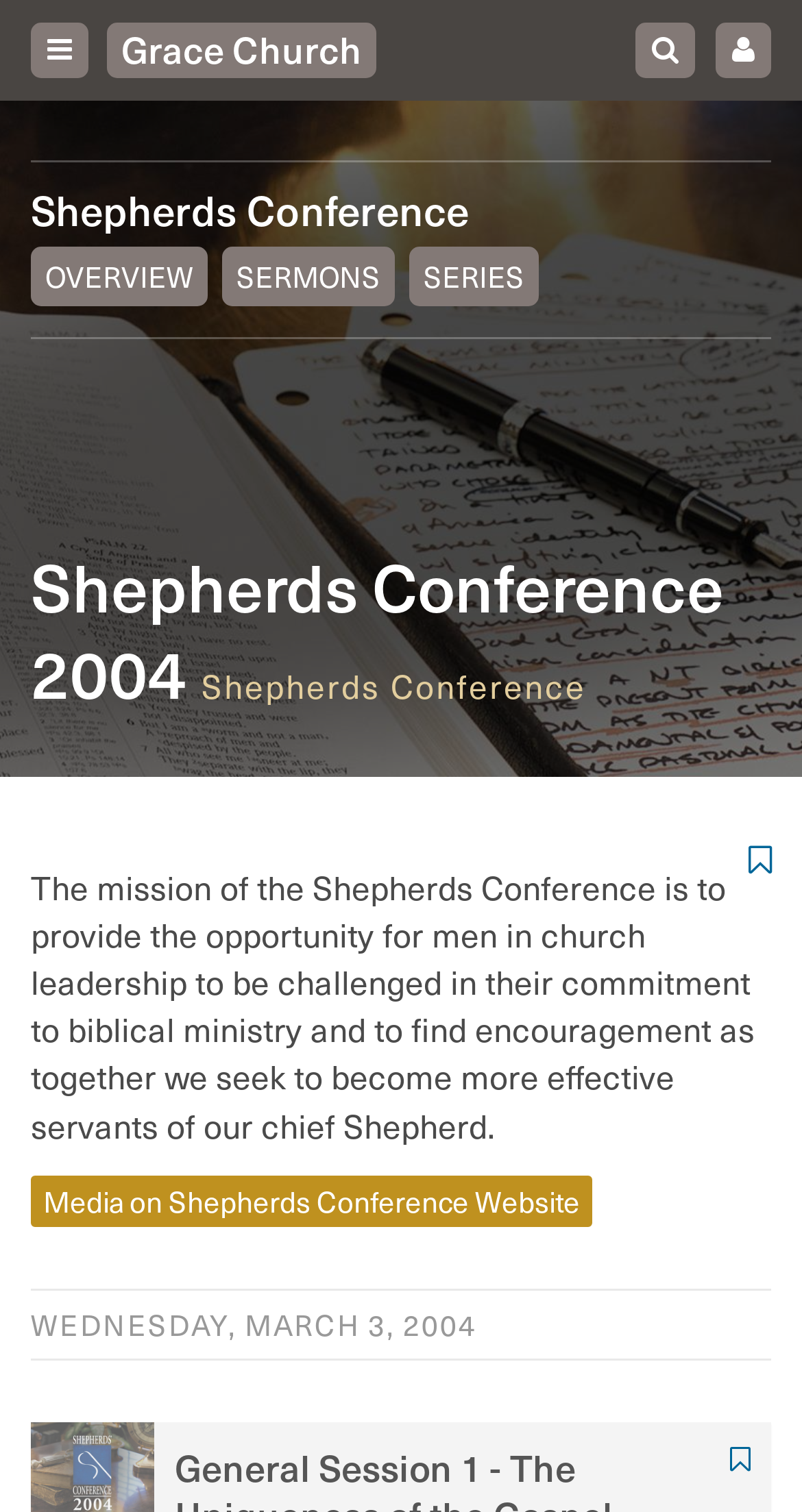Provide your answer in one word or a succinct phrase for the question: 
What is the name of the church?

Grace Church